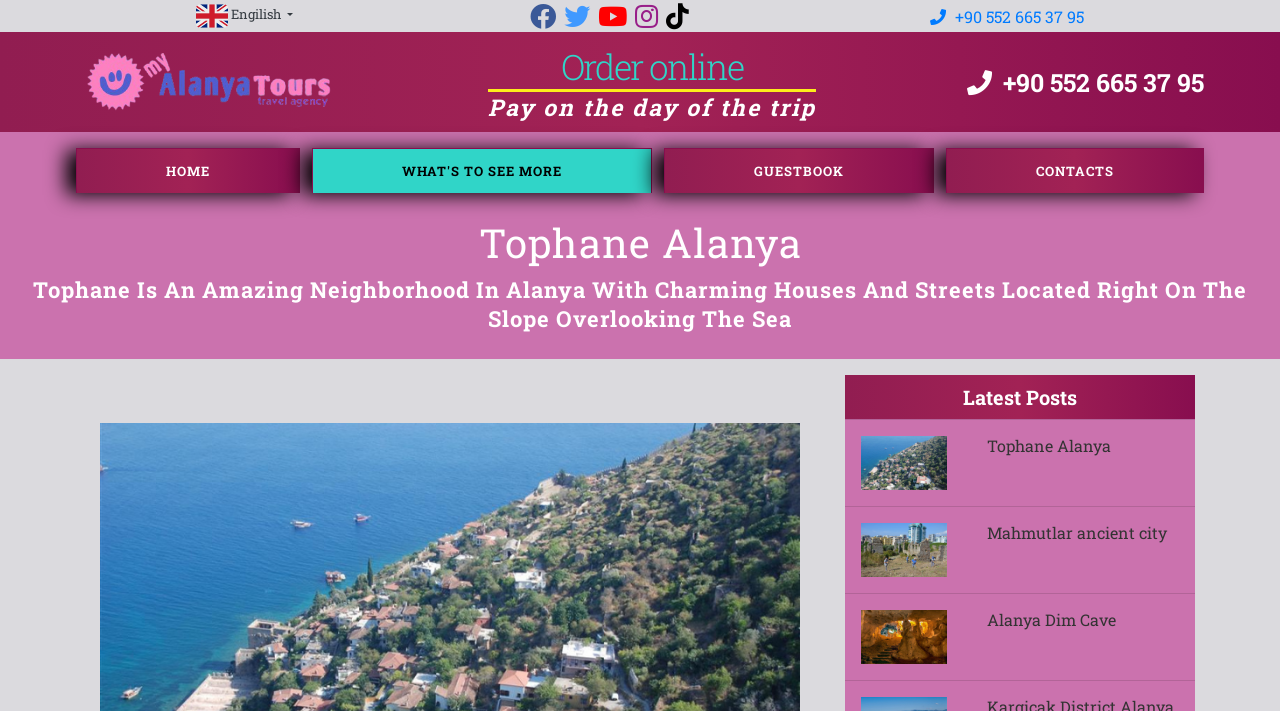Locate the bounding box coordinates of the element that should be clicked to execute the following instruction: "Read about Mahmutlar ancient city".

[0.661, 0.735, 0.933, 0.811]